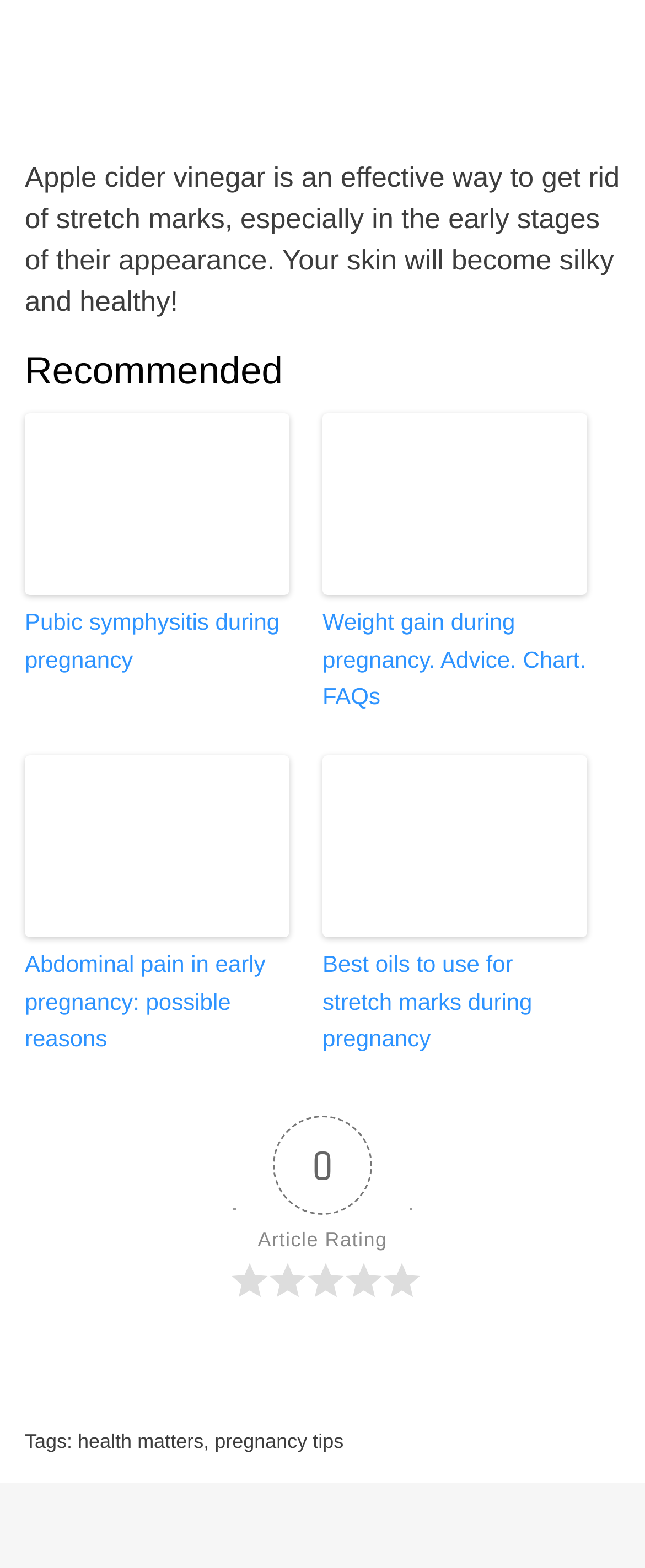What is the topic of the recommended articles?
Provide a one-word or short-phrase answer based on the image.

Pregnancy and health